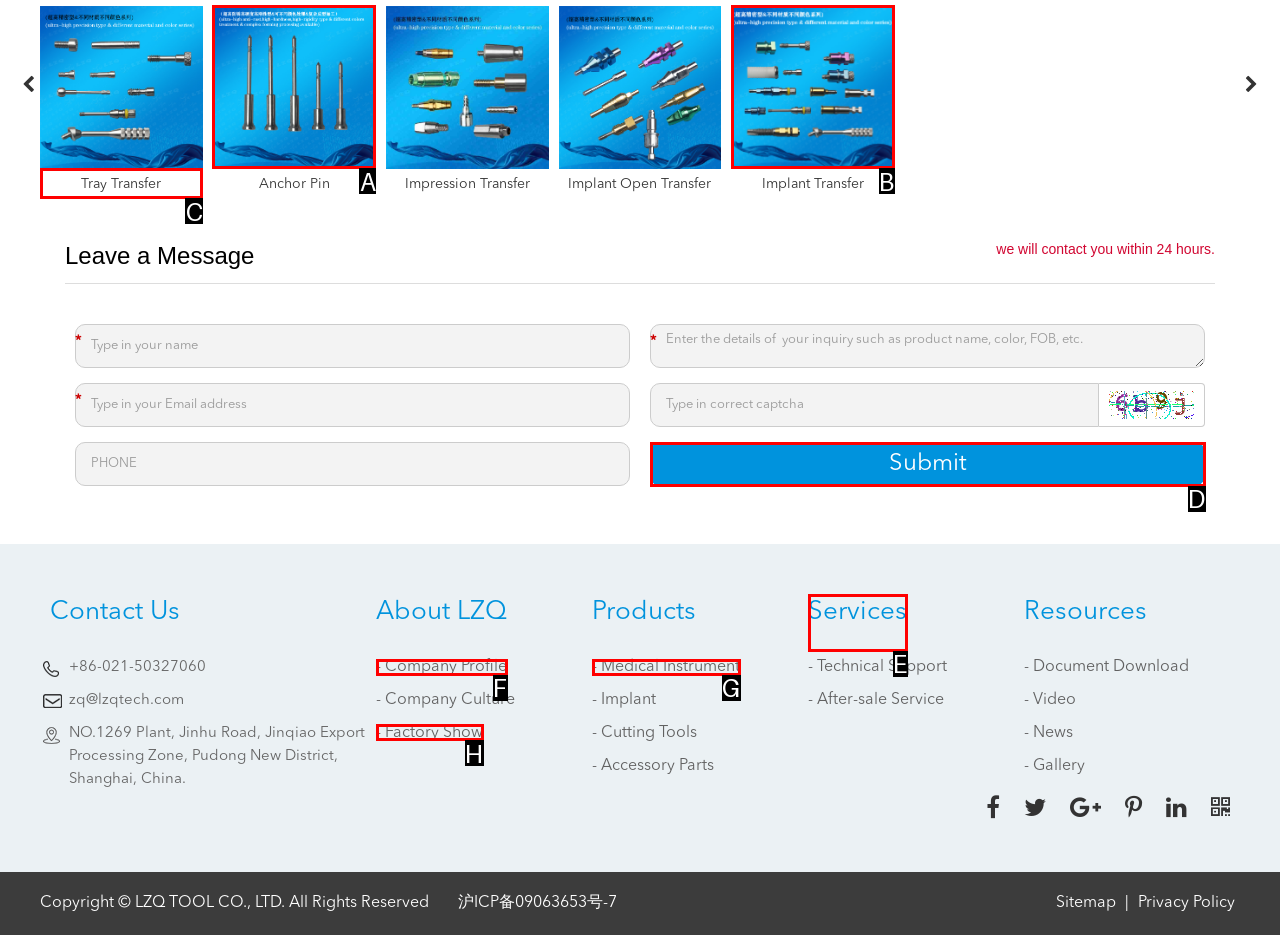Match the element description: parent_node: Anchor Pin to the correct HTML element. Answer with the letter of the selected option.

A